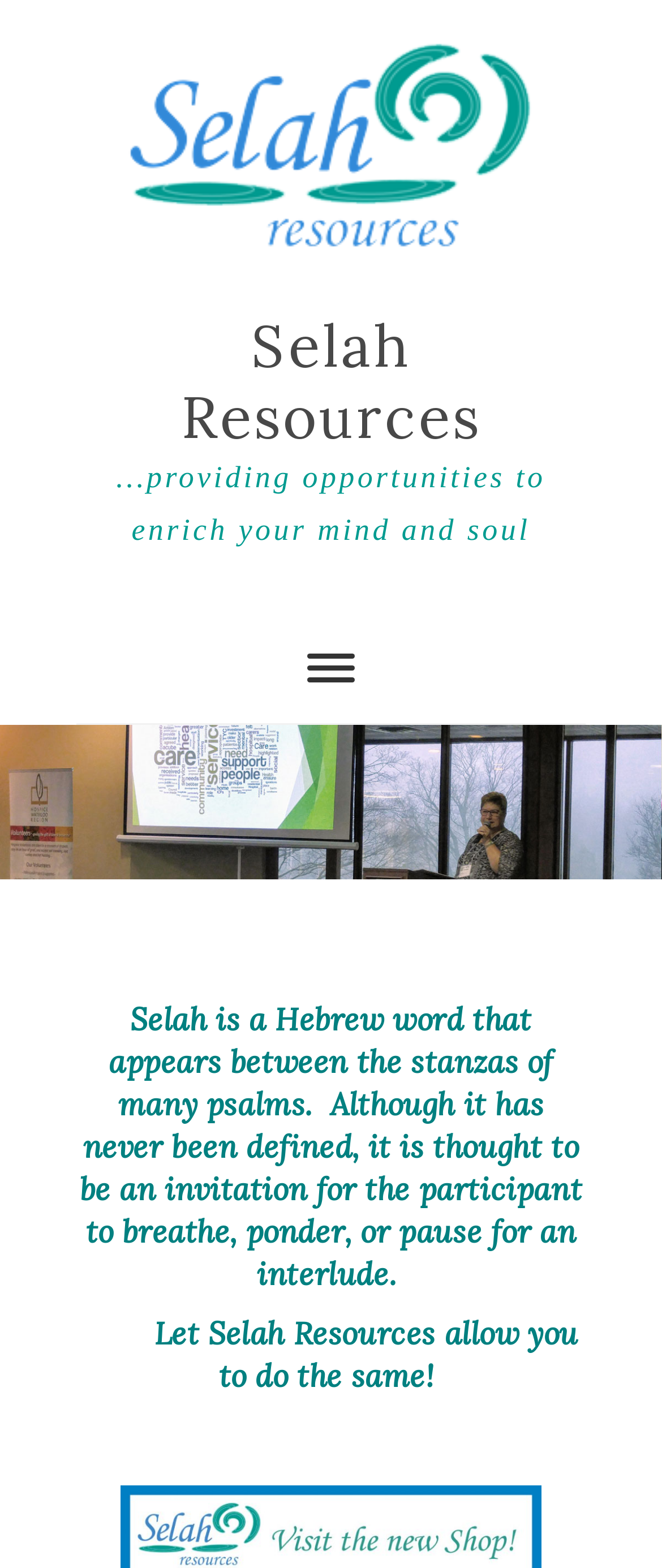What is the name of the organization?
Give a detailed explanation using the information visible in the image.

The name of the organization can be found in the top-left corner of the webpage, where it is written as 'Selah Resources' in a heading element, and also as an image with the same text.